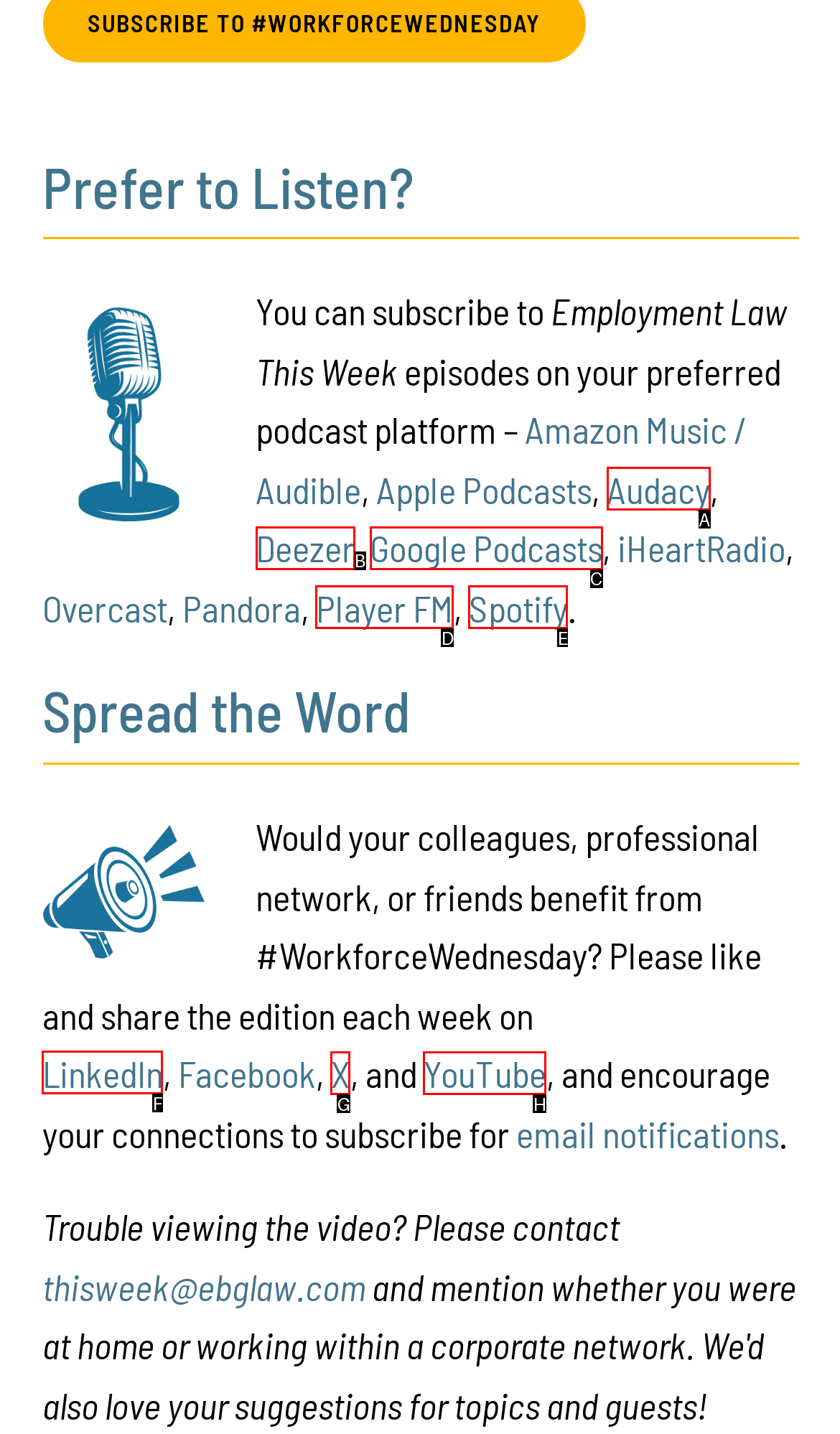Determine the letter of the UI element that you need to click to perform the task: Share WorkforceWednesday on LinkedIn.
Provide your answer with the appropriate option's letter.

F